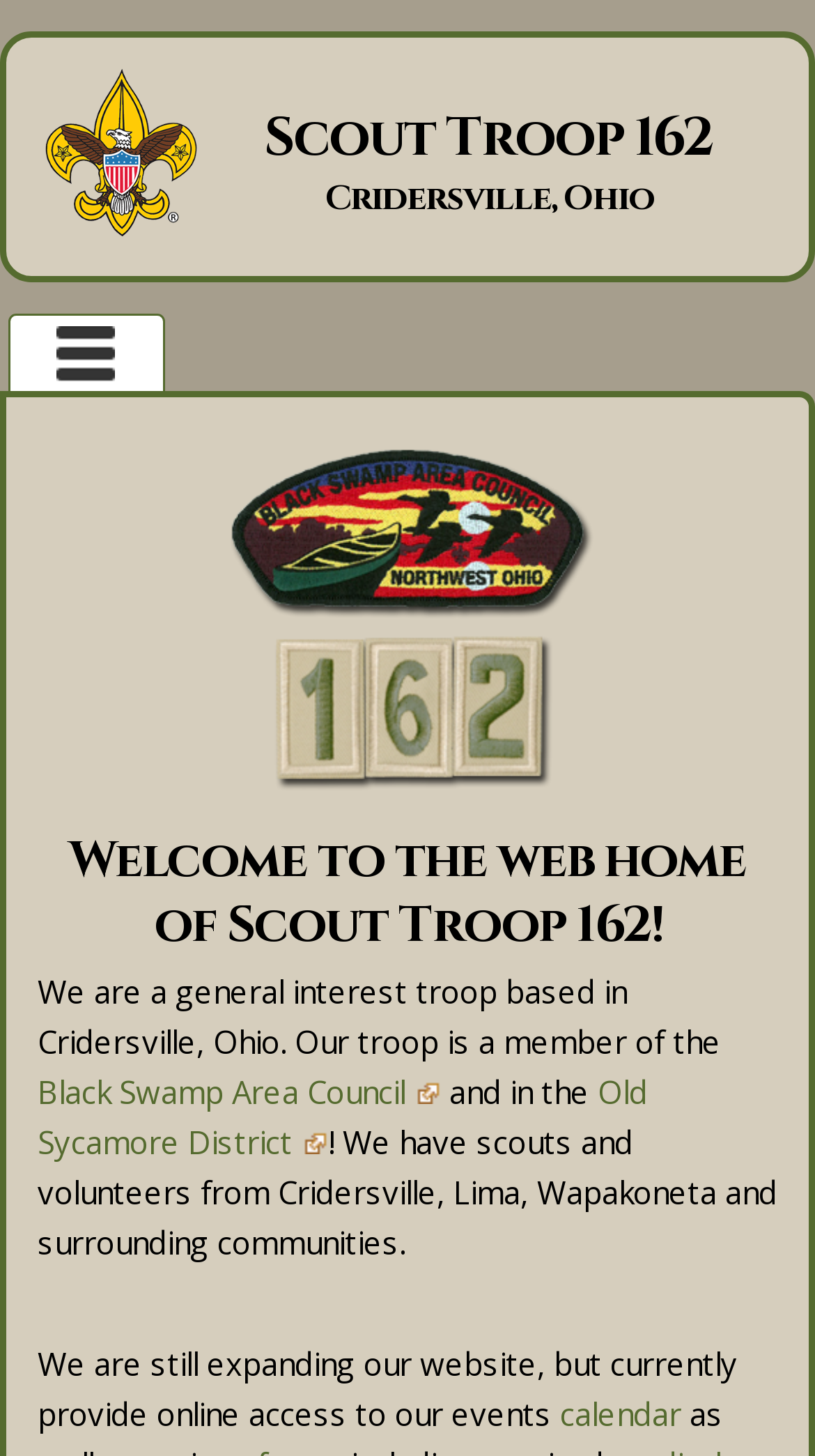Respond with a single word or phrase to the following question: Where is Scout Troop 162 based?

Cridersville, Ohio